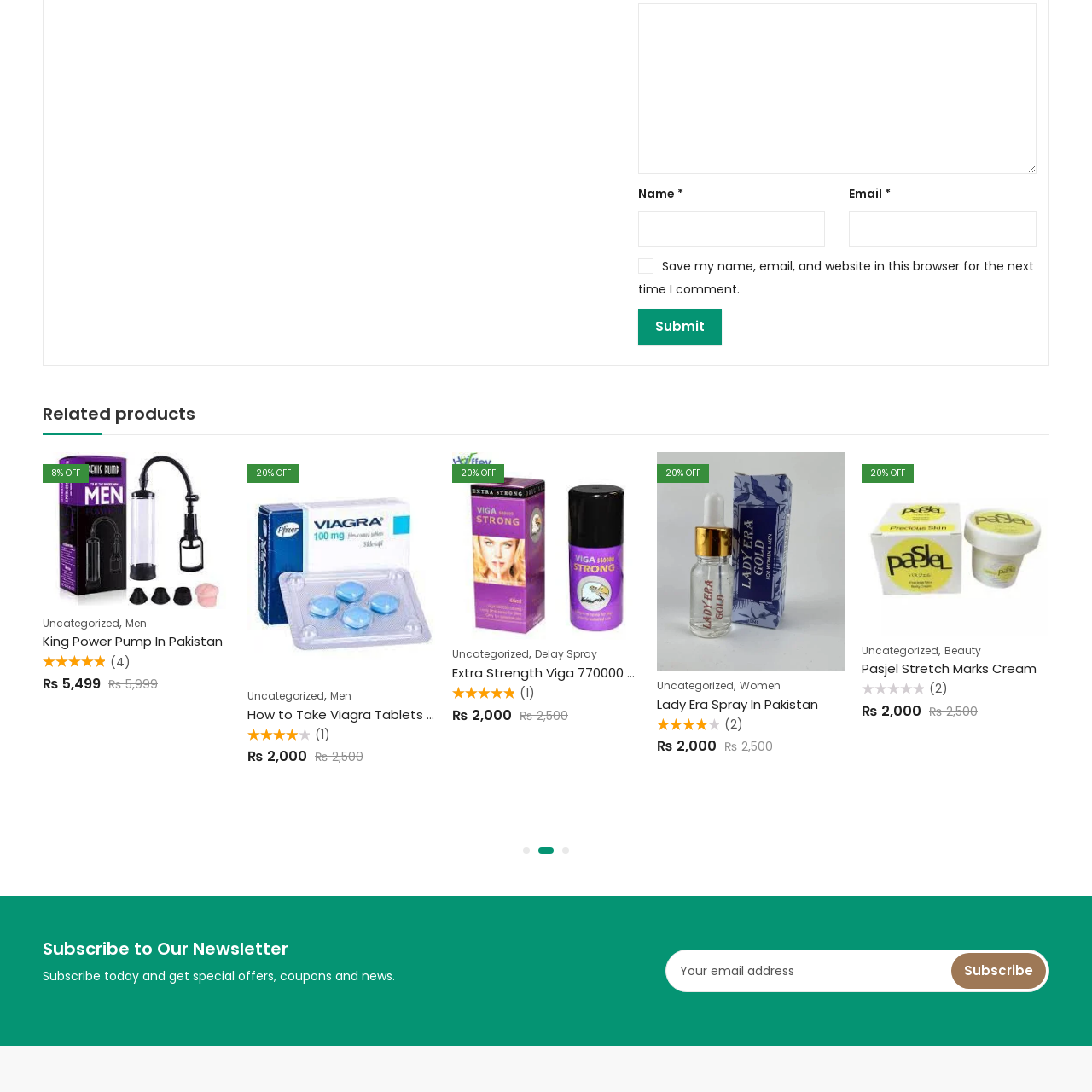What is the purpose of the emblem?
Examine the area marked by the red bounding box and respond with a one-word or short phrase answer.

To enhance credibility